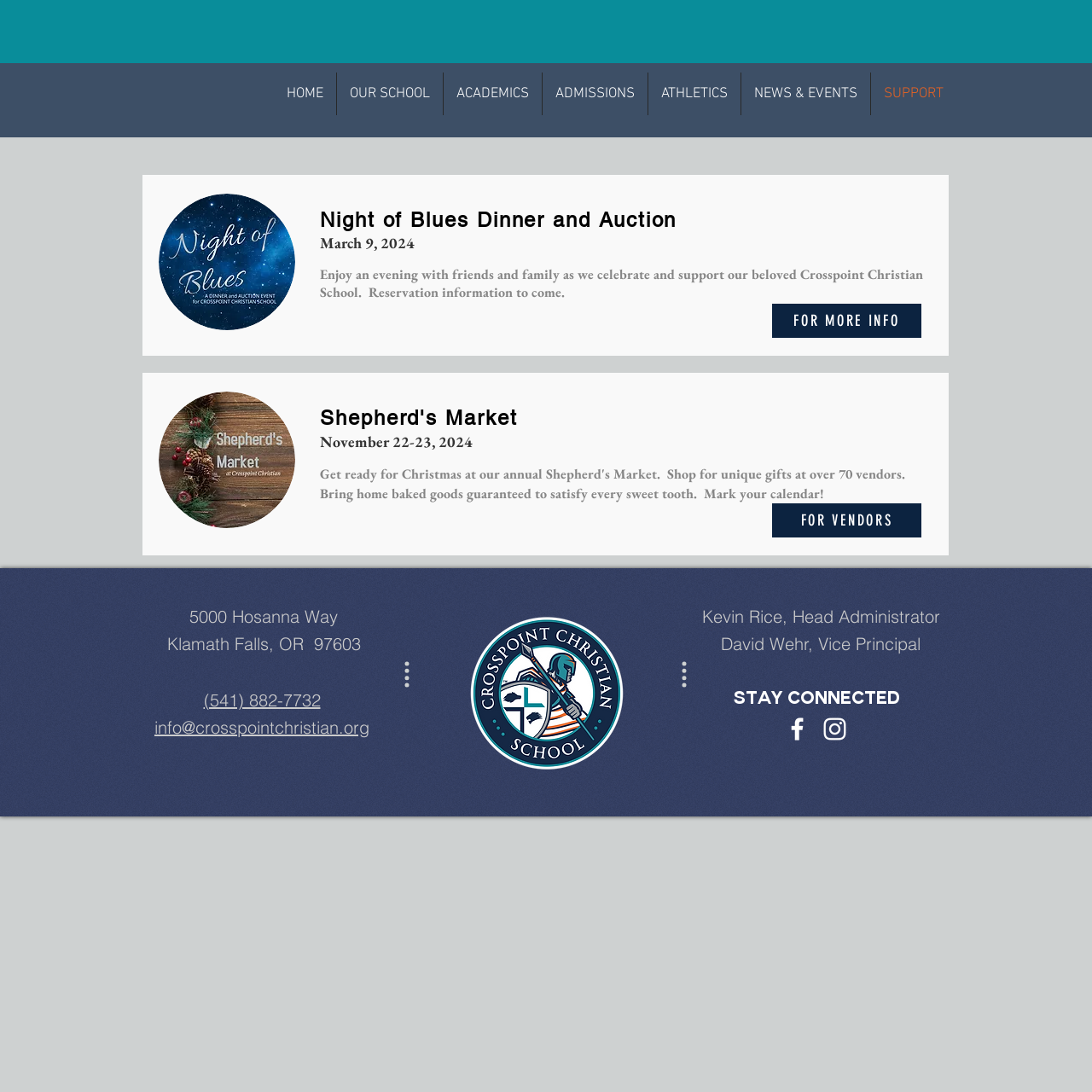Respond to the following query with just one word or a short phrase: 
How many social media links are there in the Social Bar?

2